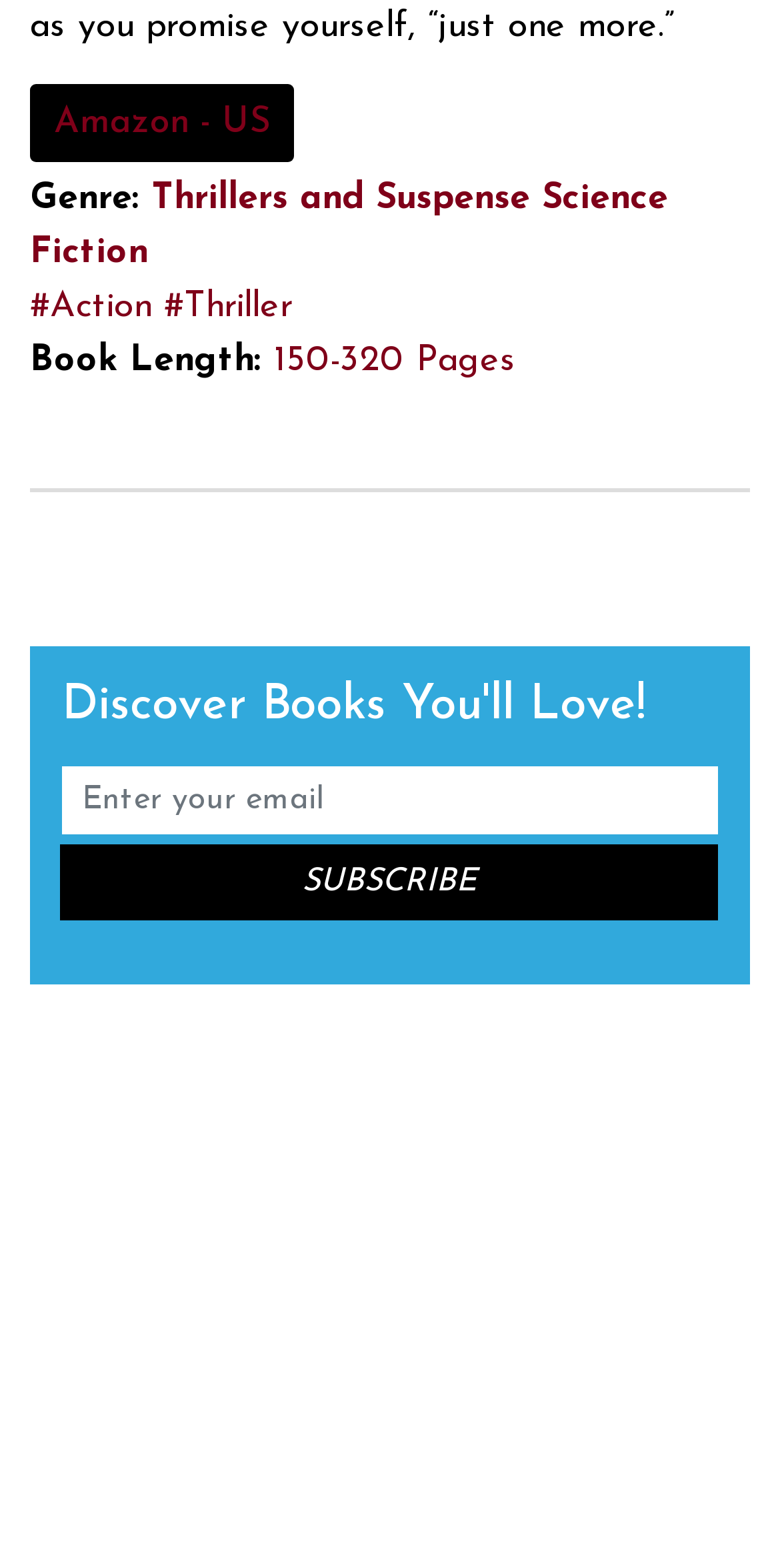Based on the image, please respond to the question with as much detail as possible:
How many book length options are available?

There is only one book length option available, which is '150-320 Pages', as indicated by the link element with a bounding box coordinate of [0.351, 0.219, 0.662, 0.243].